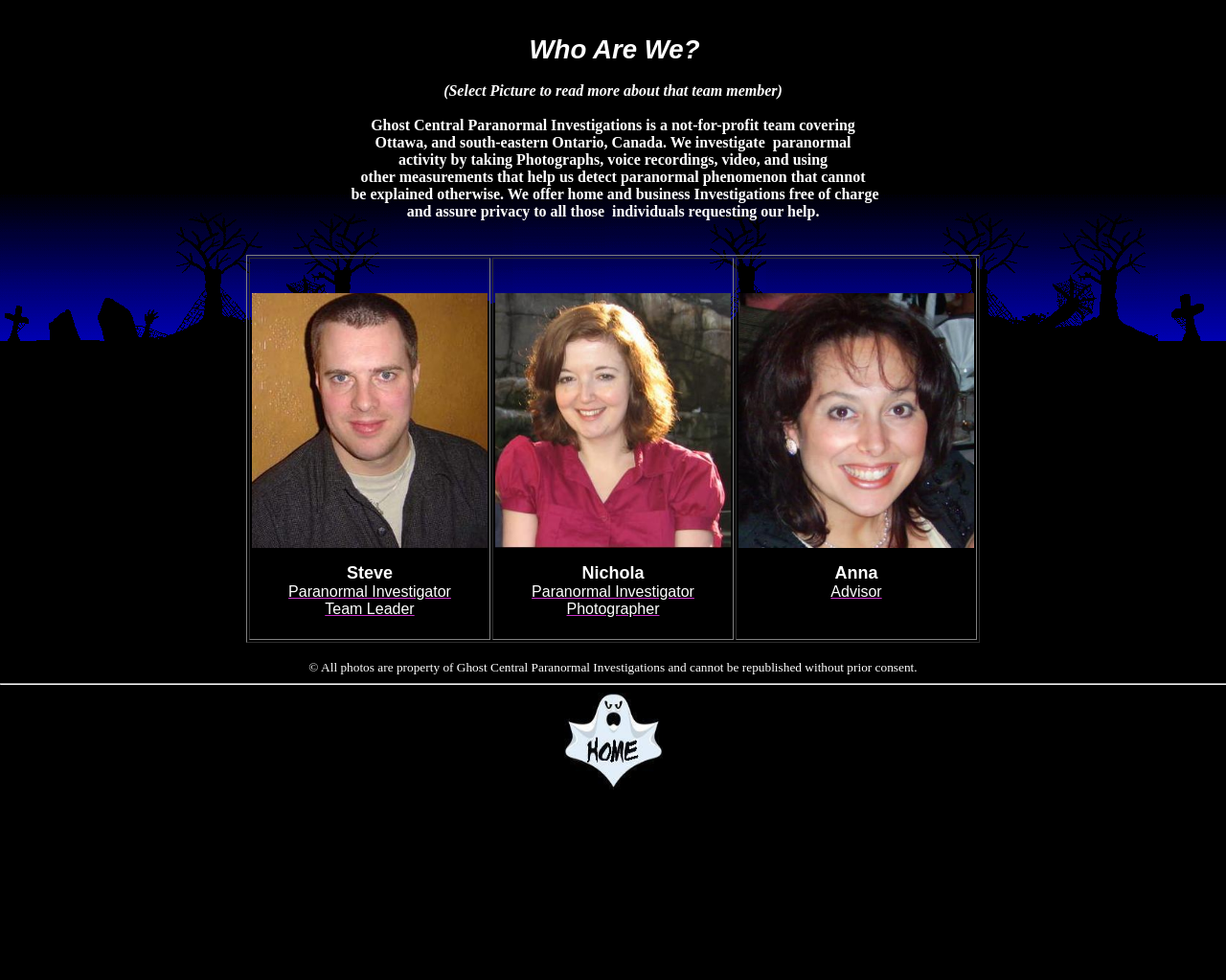Generate a thorough caption detailing the webpage content.

The webpage is about Ghost Central Paranormal Investigations, a not-for-profit team that investigates paranormal activity in Ottawa and south-eastern Ontario, Canada. At the top, there is a table with a title "Who Are We?" and a brief description of the team's purpose.

Below the title, there is a paragraph of text that explains the team's mission, which is to investigate paranormal activity using various methods such as photographs, voice recordings, and video. The team offers free home and business investigations while ensuring privacy for those who request their help.

Following the introductory text, there is a table that lists three team members: Steve, Nichola, and Anna. Each team member has a profile picture, a name, and a title (Paranormal Investigator Team Leader, Paranormal Investigator Photographer, and Advisor, respectively). The profile pictures are positioned above the team members' names and titles.

At the bottom of the page, there is a copyright notice stating that all photos on the website are property of Ghost Central Paranormal Investigations and cannot be republished without prior consent. Next to the copyright notice, there is a small image, and below it, there is a blank space with no text or images.